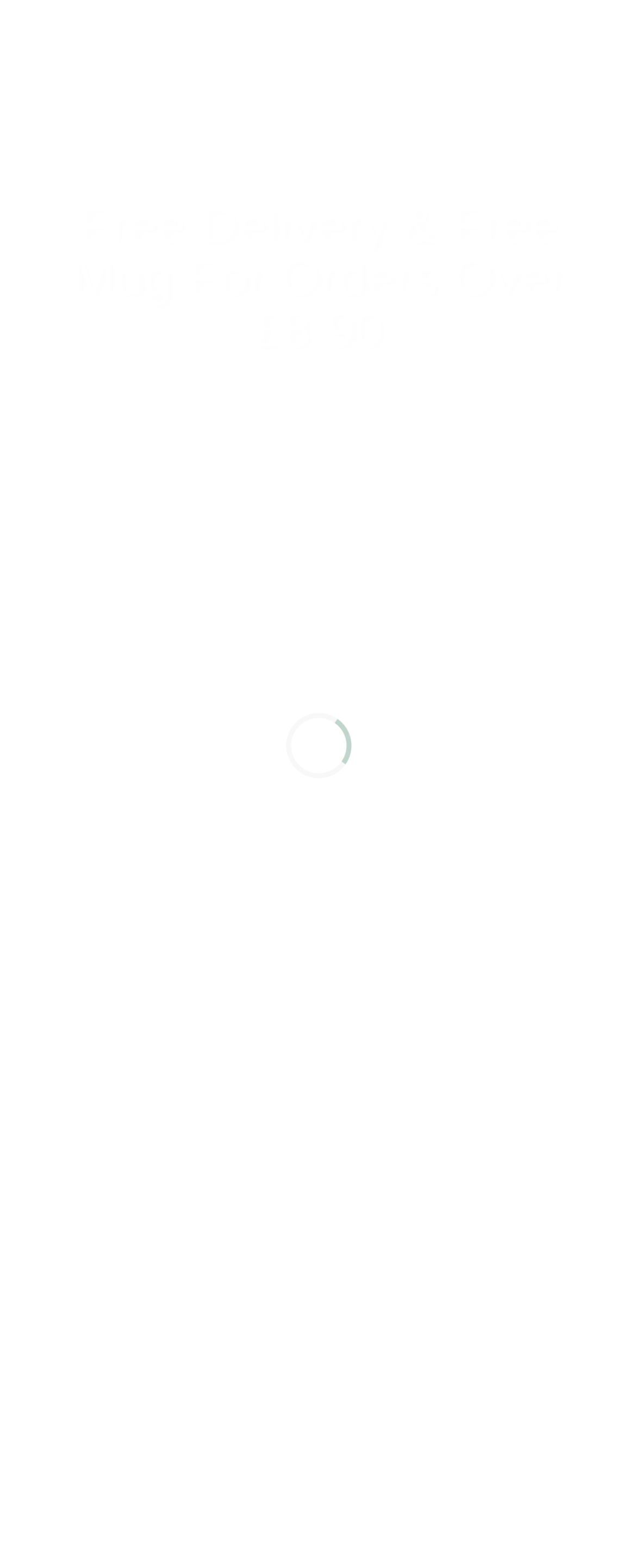Please answer the following question as detailed as possible based on the image: 
How many instances of the brand logo are there?

There are two image elements with the description 'Dolatgar', suggesting that there are two instances of the brand logo on the webpage.